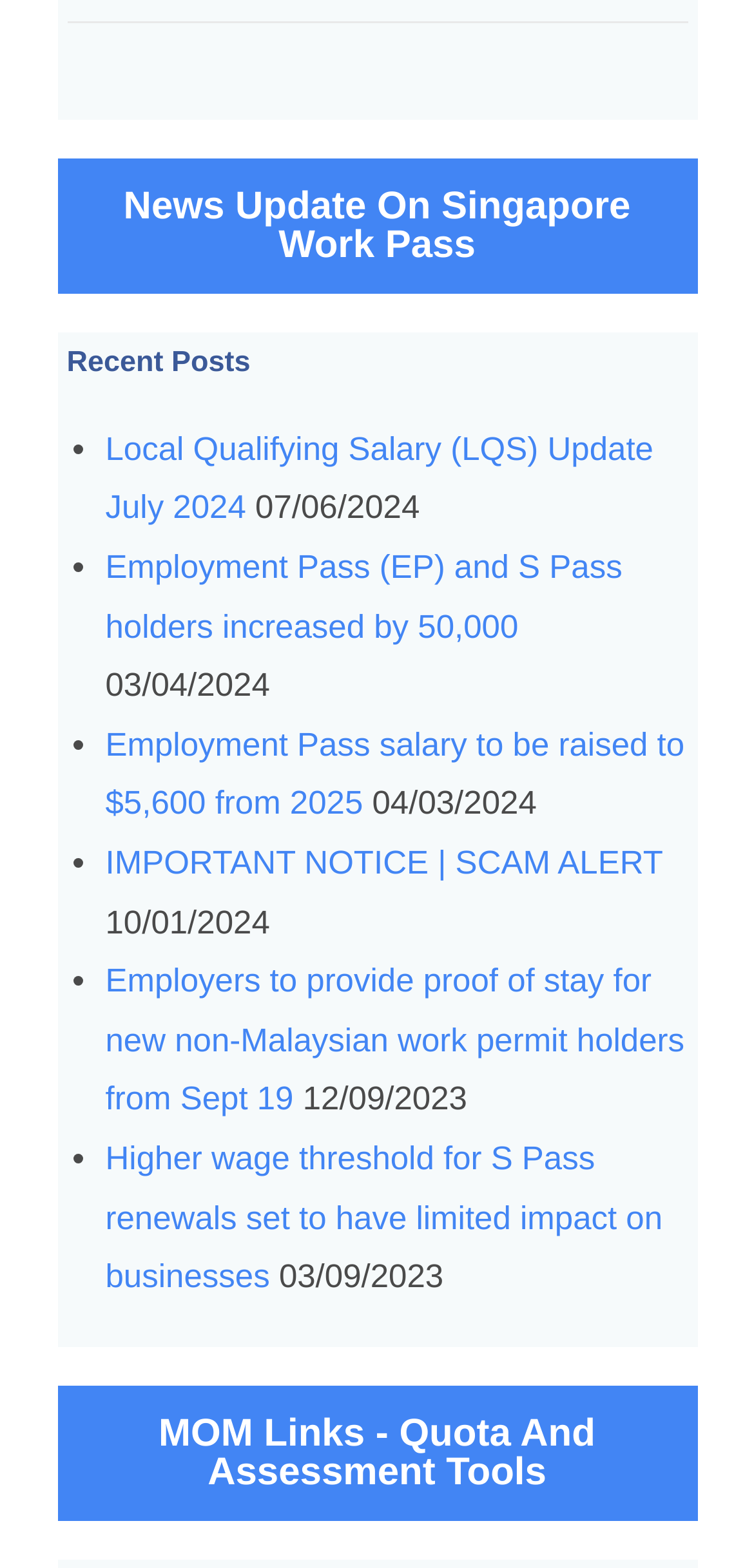How many MOM links are provided?
Look at the image and provide a short answer using one word or a phrase.

1